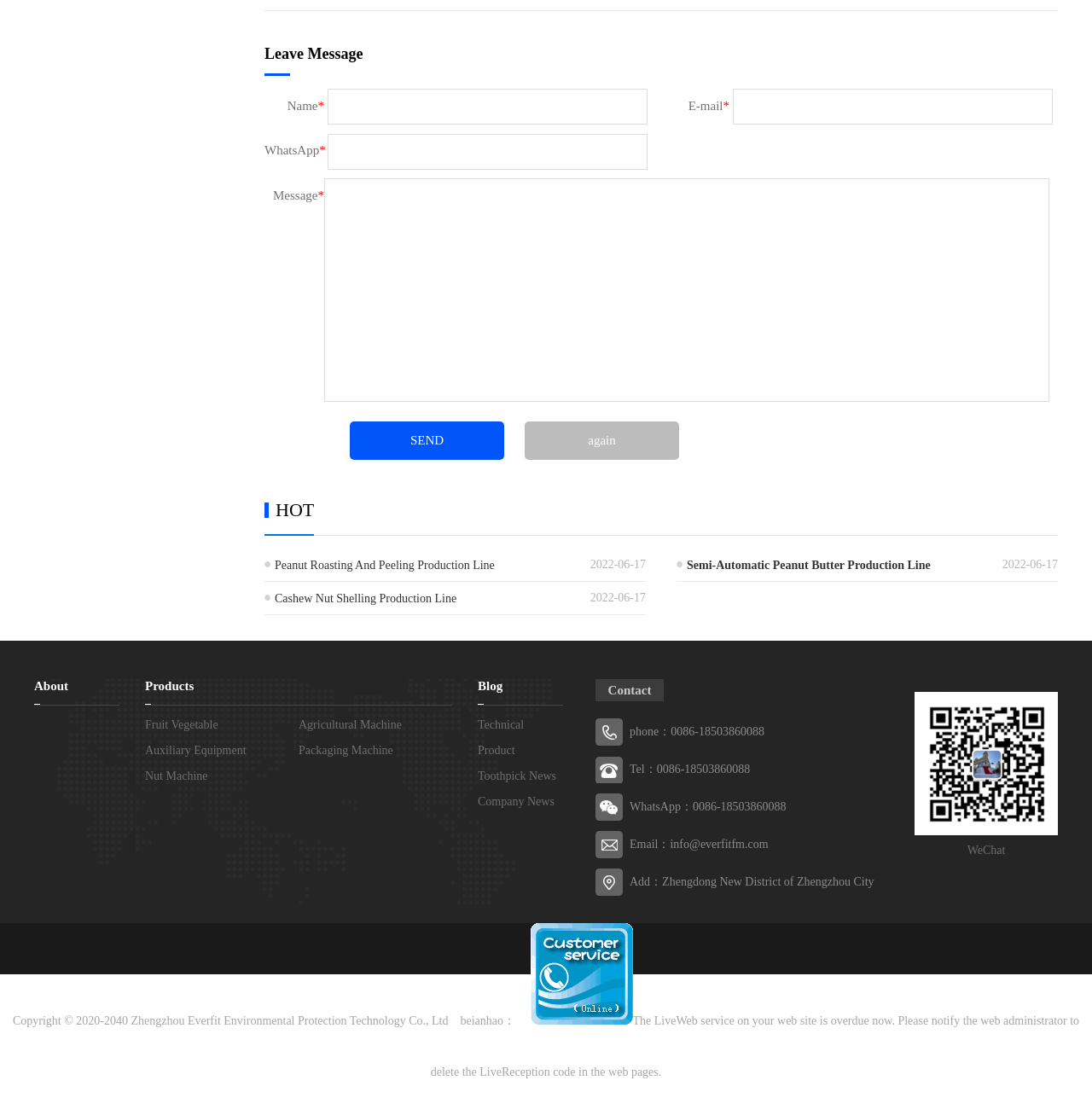What is the purpose of the 'Leave Message' section?
Can you provide a detailed and comprehensive answer to the question?

The 'Leave Message' section is likely for visitors to contact the company, as it includes fields for name, email, WhatsApp, and message, and has a 'SEND' button.